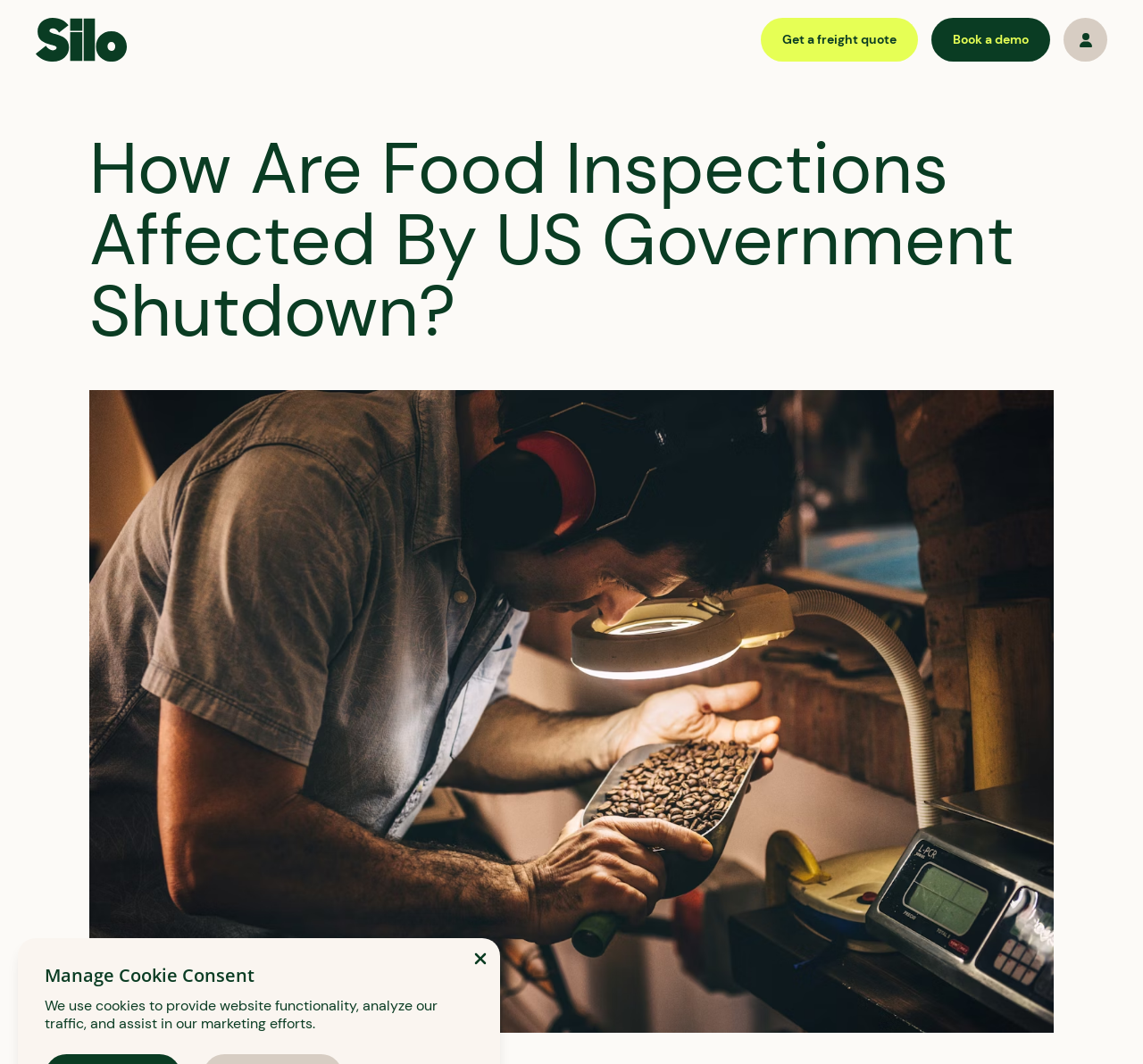Use one word or a short phrase to answer the question provided: 
What is the purpose of the top navigation bar?

Navigation